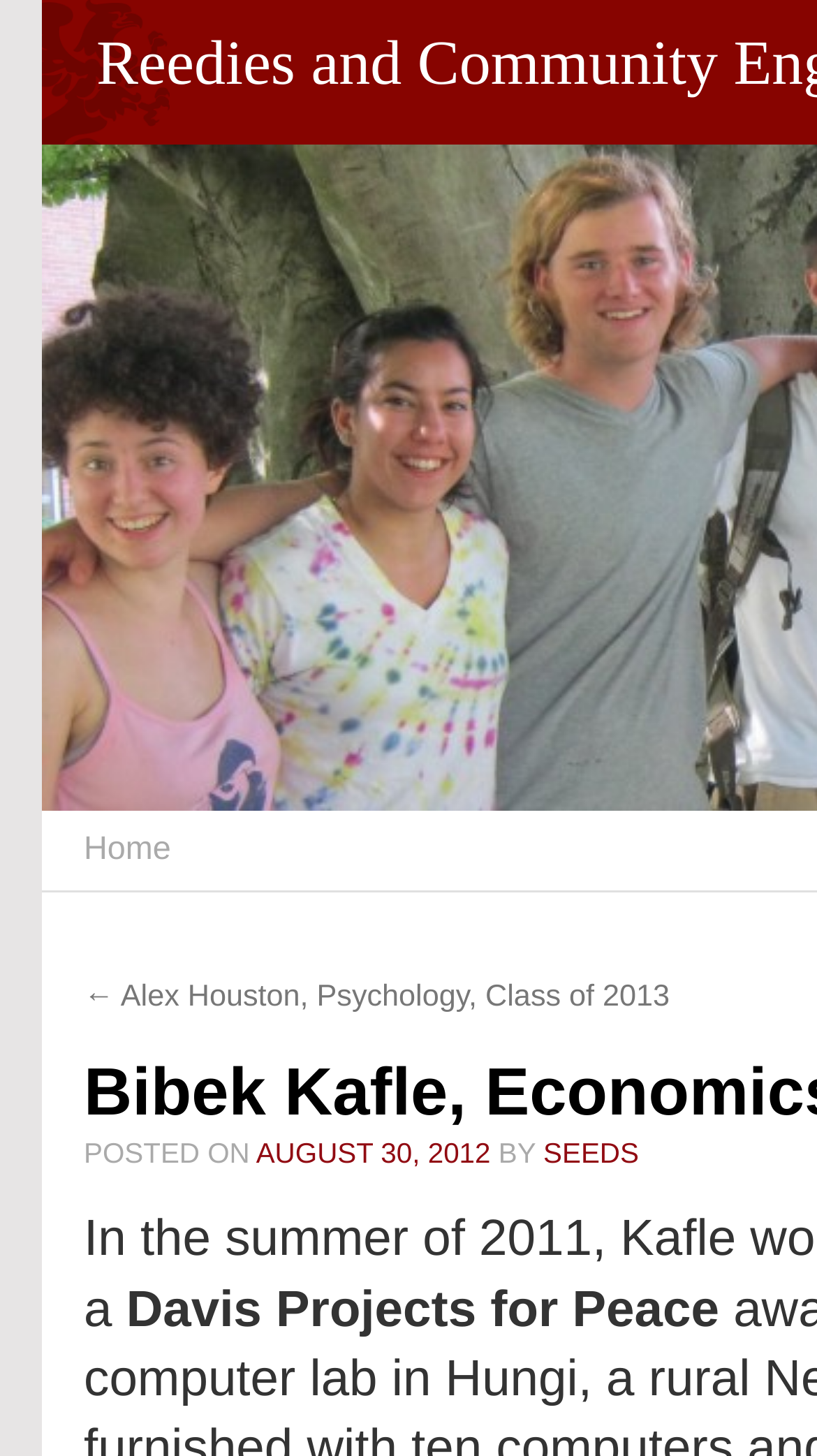Respond to the following question with a brief word or phrase:
What is the name of the person featured on this page?

Bibek Kafle